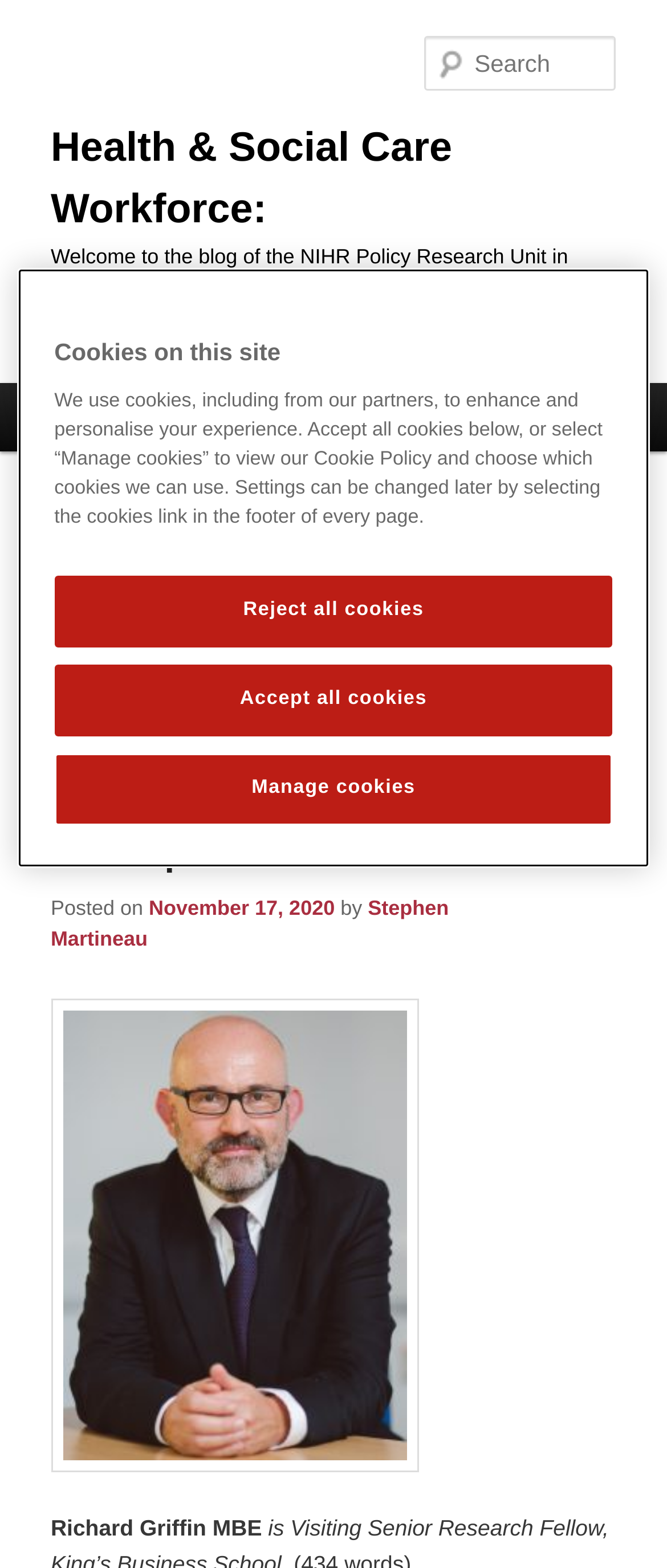What is the topic of the first blog post?
From the image, provide a succinct answer in one word or a short phrase.

Health and social care unregistered staff’s education and development